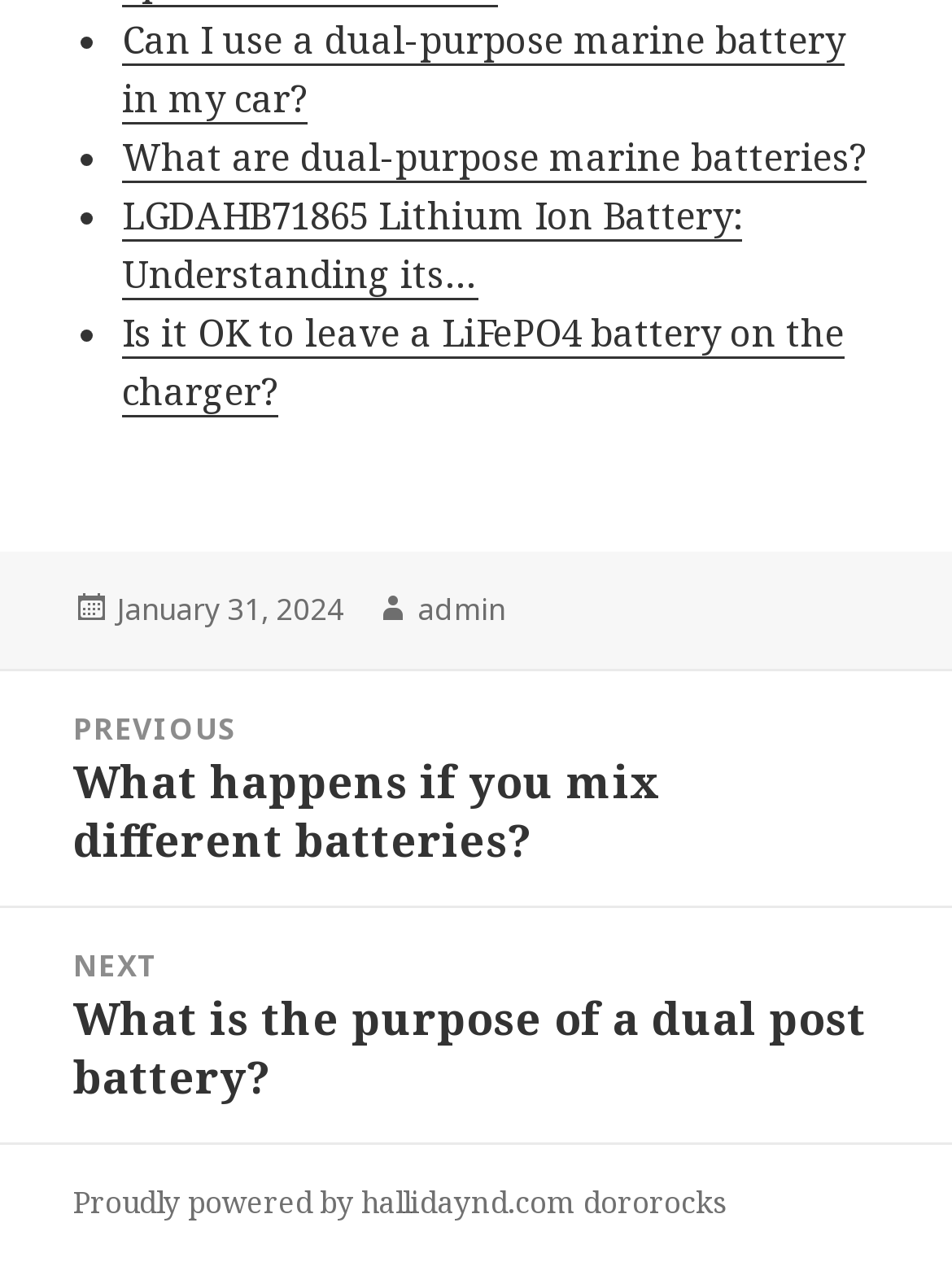How many links are in the footer?
From the details in the image, provide a complete and detailed answer to the question.

I counted the links in the footer section, which includes 'Posted on', 'January 31, 2024', 'Author', 'admin', and 'Proudly powered by hallidaynd.com'. There are 5 links in total.